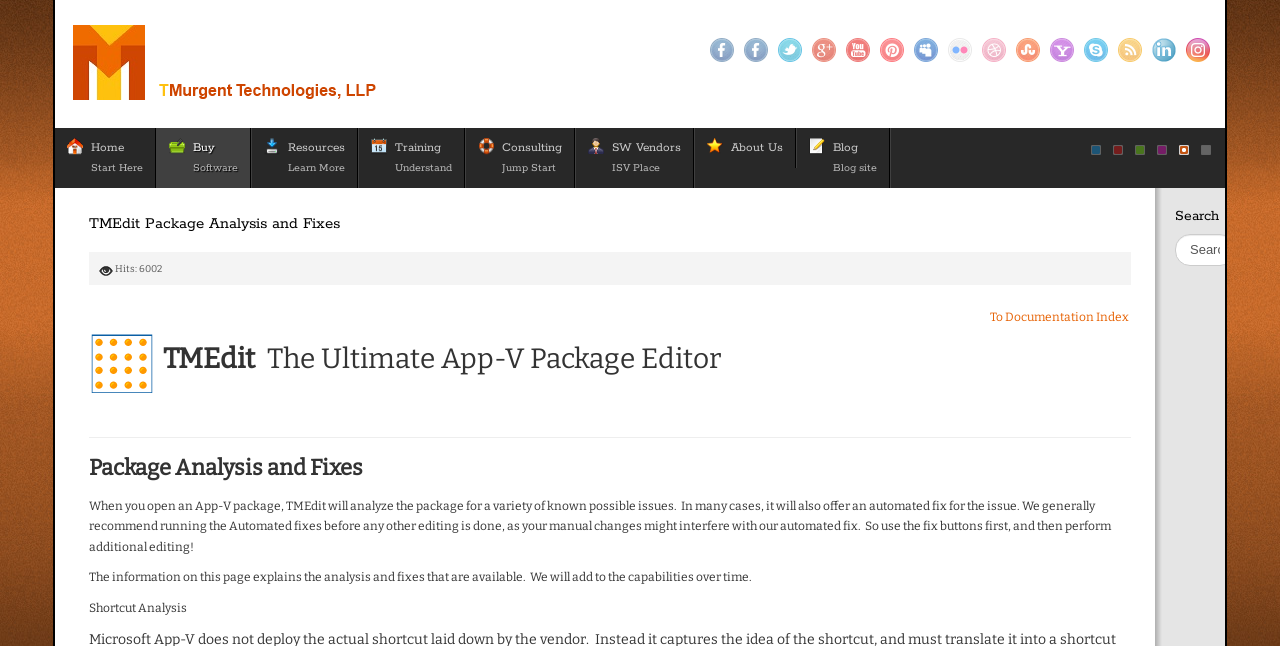Refer to the image and offer a detailed explanation in response to the question: What is the purpose of TMEdit?

Based on the webpage content, TMEdit is an application that analyzes and fixes App-V packages, providing automated fixes for known issues and allowing manual editing.